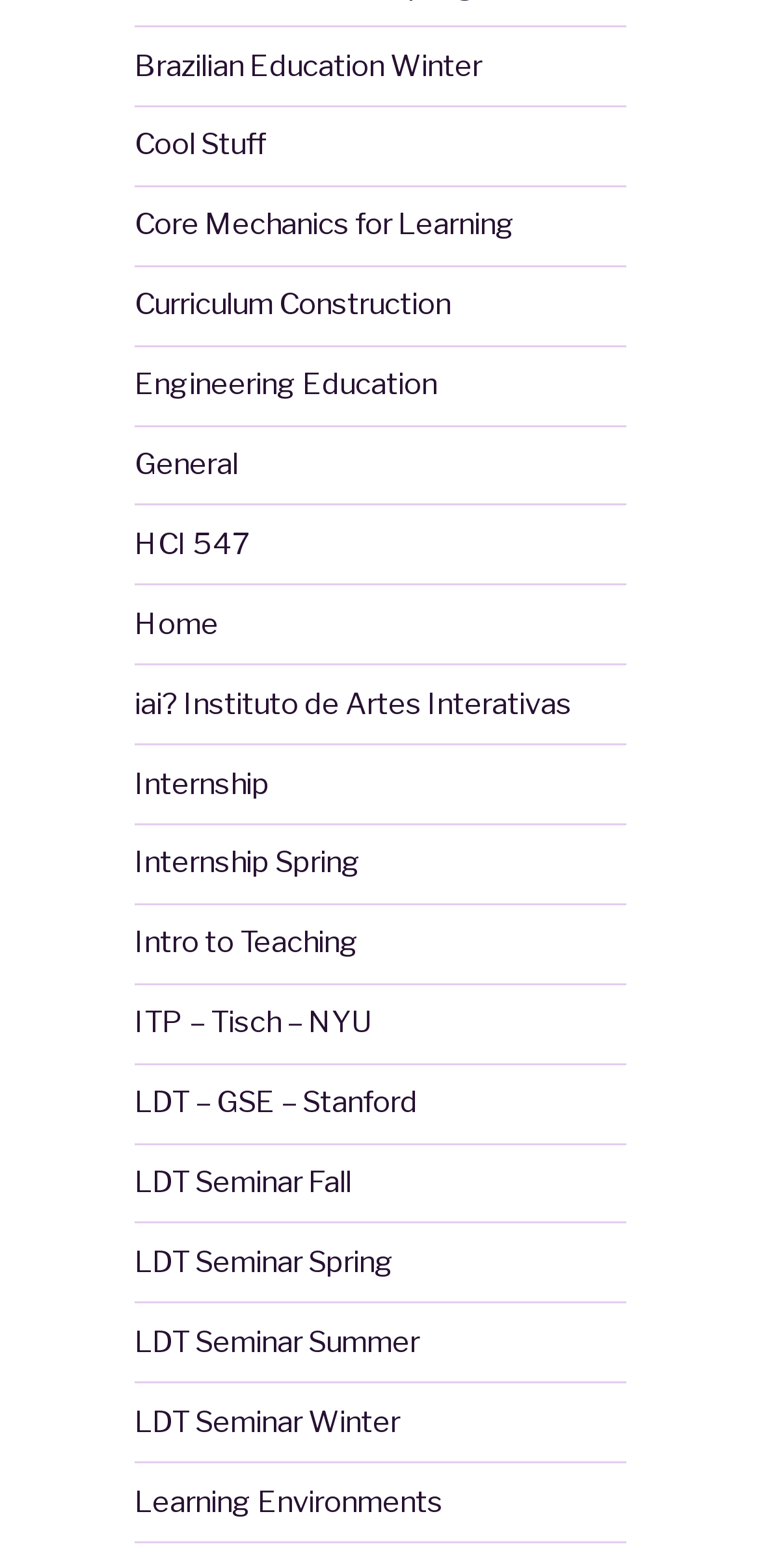Identify the bounding box of the UI element described as follows: "iai? Instituto de Artes Interativas". Provide the coordinates as four float numbers in the range of 0 to 1 [left, top, right, bottom].

[0.177, 0.438, 0.751, 0.46]